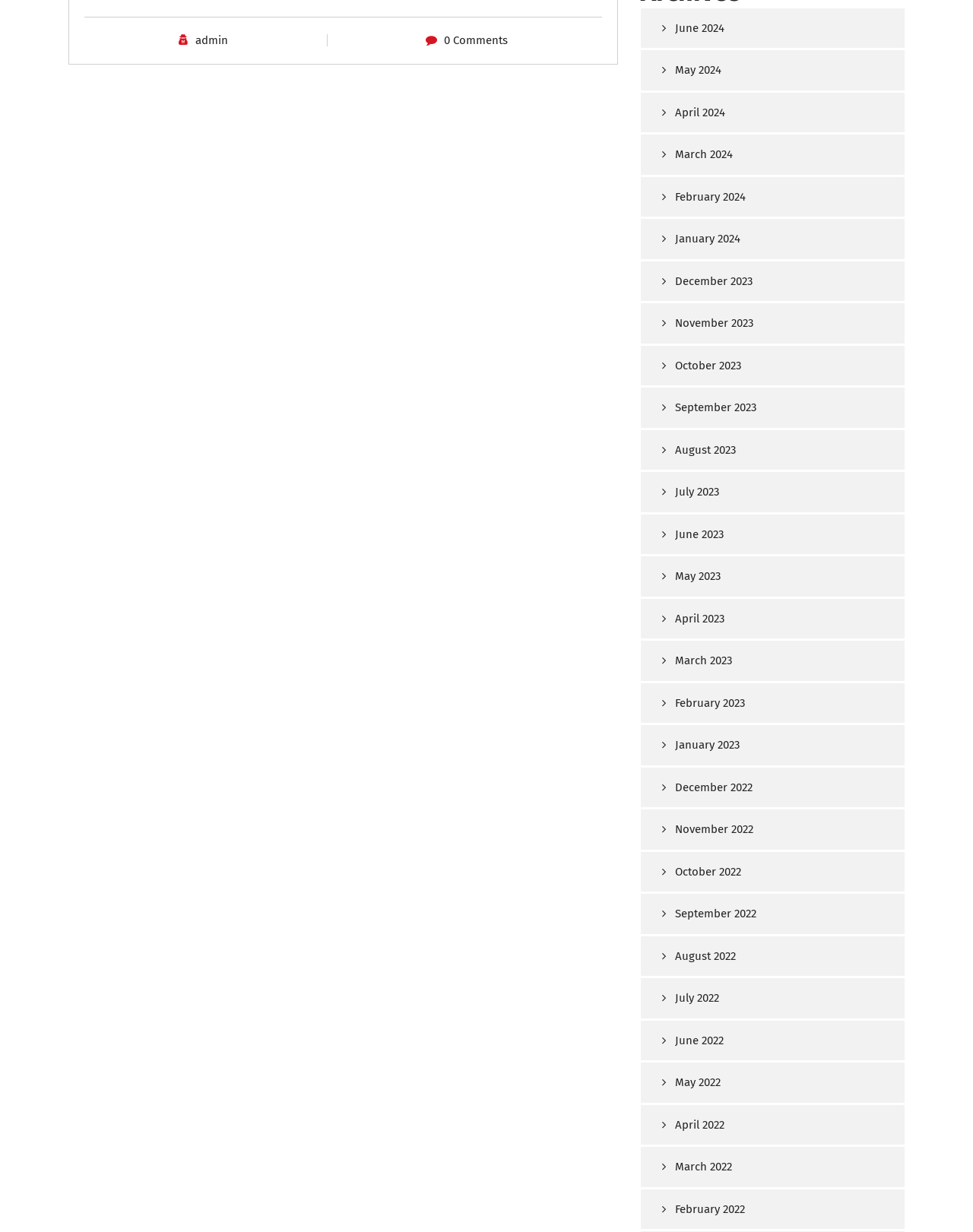What is the common symbol used in the month links?
Refer to the image and answer the question using a single word or phrase.

